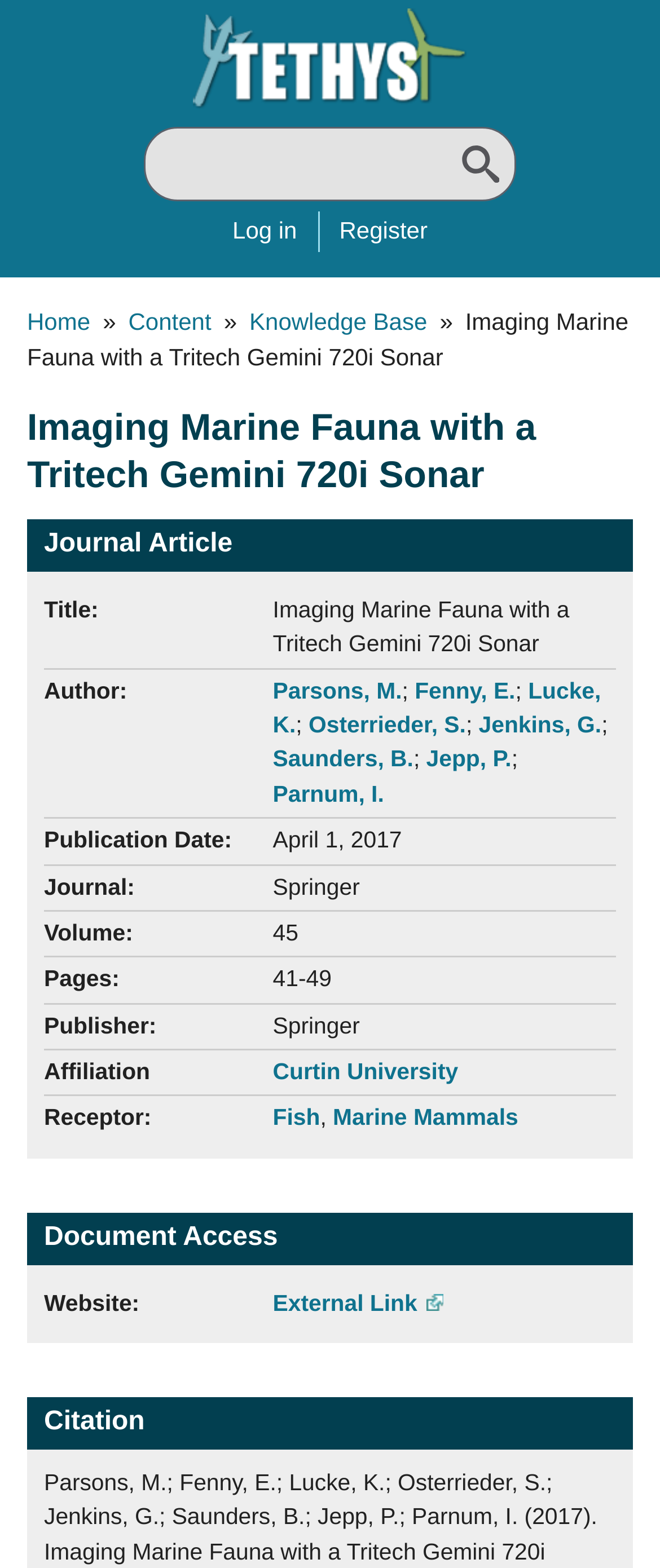What is the title of the journal article?
Using the image as a reference, answer the question in detail.

I found the title of the journal article by looking at the heading element with the text 'Imaging Marine Fauna with a Tritech Gemini 720i Sonar' which is located under the 'Breadcrumb' navigation element.